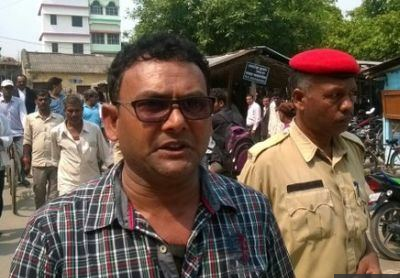Thoroughly describe the content and context of the image.

The image depicts Laddan Mian, who has recently surrendered to law enforcement in connection with the murder case of journalist Rajdeo Ranjan. In the foreground, Laddan is seen wearing sunglasses and a plaid shirt, appearing to walk amidst a crowd of people. He is flanked by a police officer in a beige uniform and a red beret, indicative of a heightened security presence surrounding the case. The backdrop features several onlookers, contributing to a tense atmosphere as the investigation unfolds. This incident, which has drawn significant attention, highlights ongoing concerns regarding journalist safety and crime in Bihar, particularly as Laddan Mian has previously been on the run following the crime.